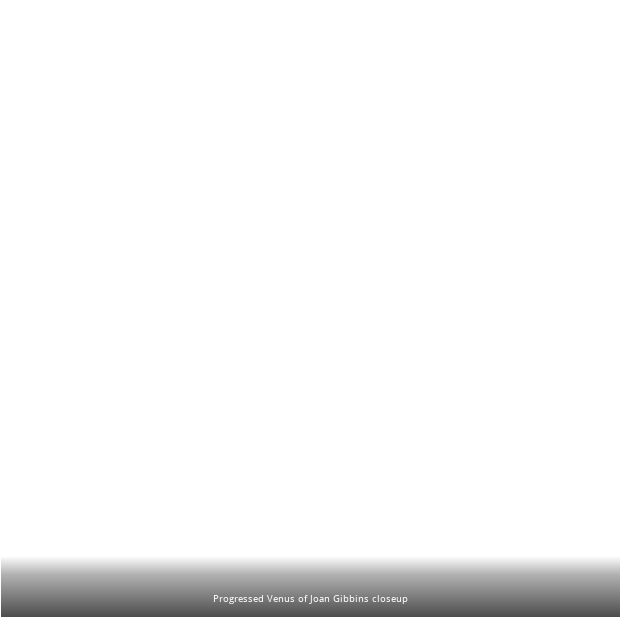Offer a thorough description of the image.

The image titled "Progressed Venus of Joan Gibbins closeup" presents a detailed view of Joan's natal chart, with a significant focus on the movement of her progressed Venus. This celestial body is depicted as a green line tracing its progression throughout her lifetime, prominently showcased on the chart's outer rim at the bottom. This visualization highlights the astrological influences that have shaped her life experiences, particularly the role of Venus in her natal chart, which resides in Cancer in the fourth house. This detail hints at her affinity for nurturing roles, such as a career in nursing.

Accompanying text elaborates on Joan's progressed Venus, emphasizing key transitions in her life and how these may have intertwined with personal milestones, including her career choices and family dynamics. The chart serves not only as a representation of astrological data but also as a narrative tool to explore Joan's life trajectory and the deeper meanings behind her experiences.